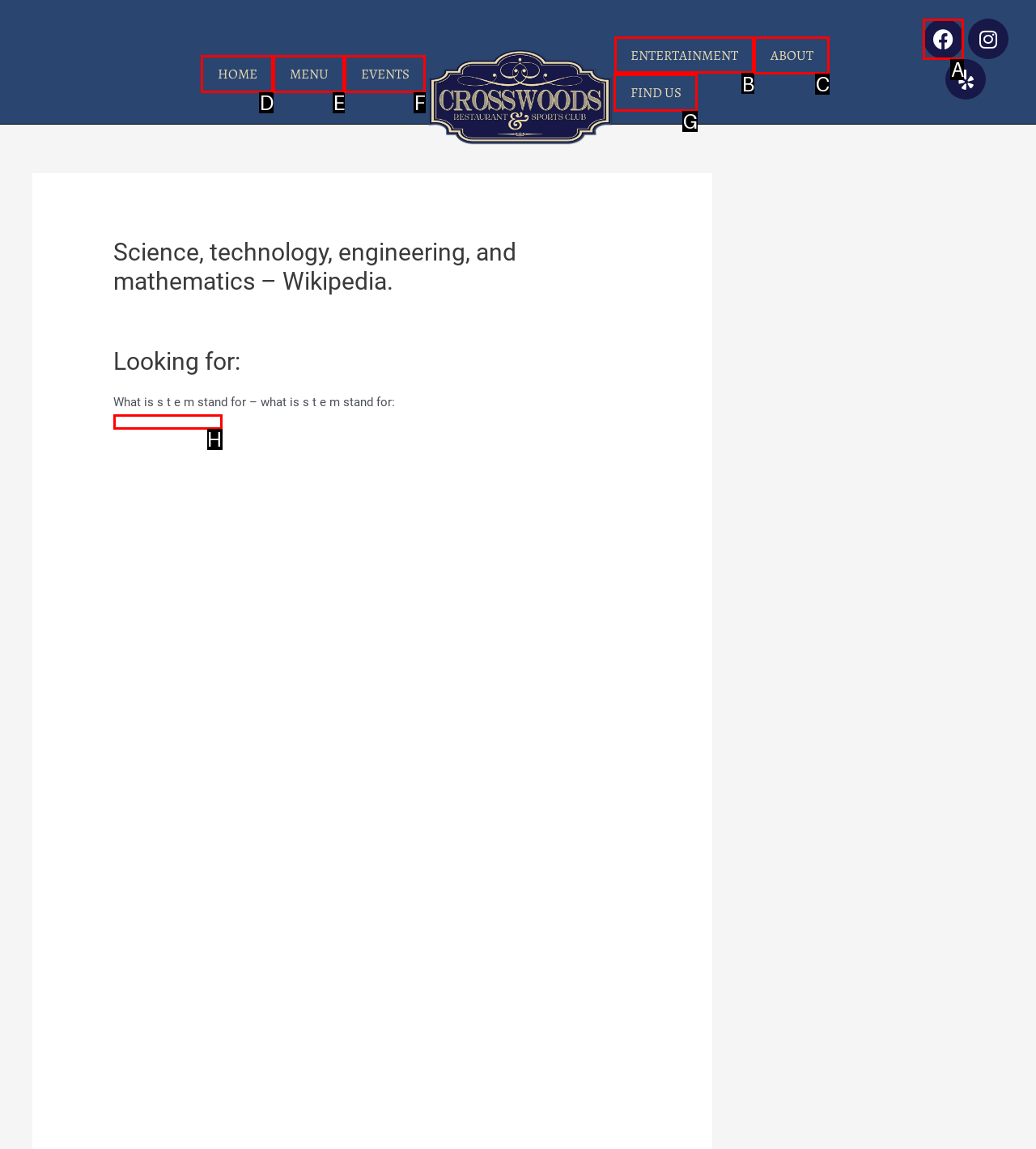Indicate the HTML element to be clicked to accomplish this task: Click on ENTERTAINMENT Respond using the letter of the correct option.

B